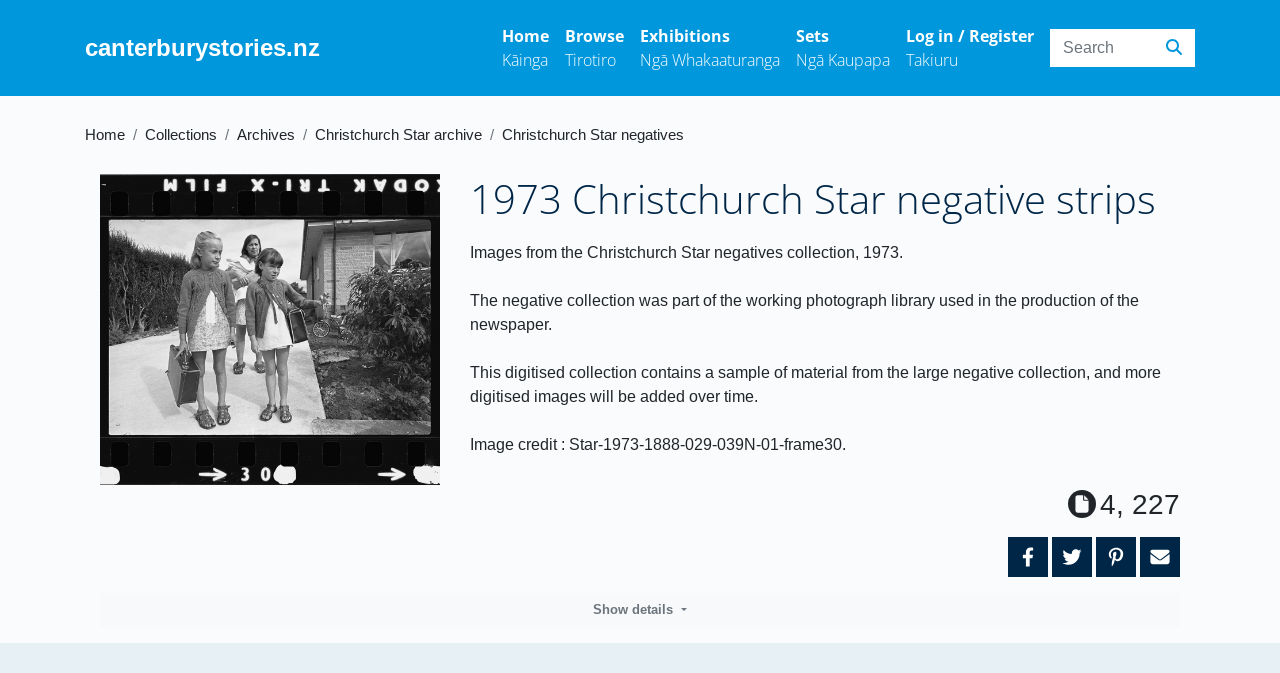Respond to the question with just a single word or phrase: 
What is the credit for the image?

Star-1973-1888-029-039N-01-frame30